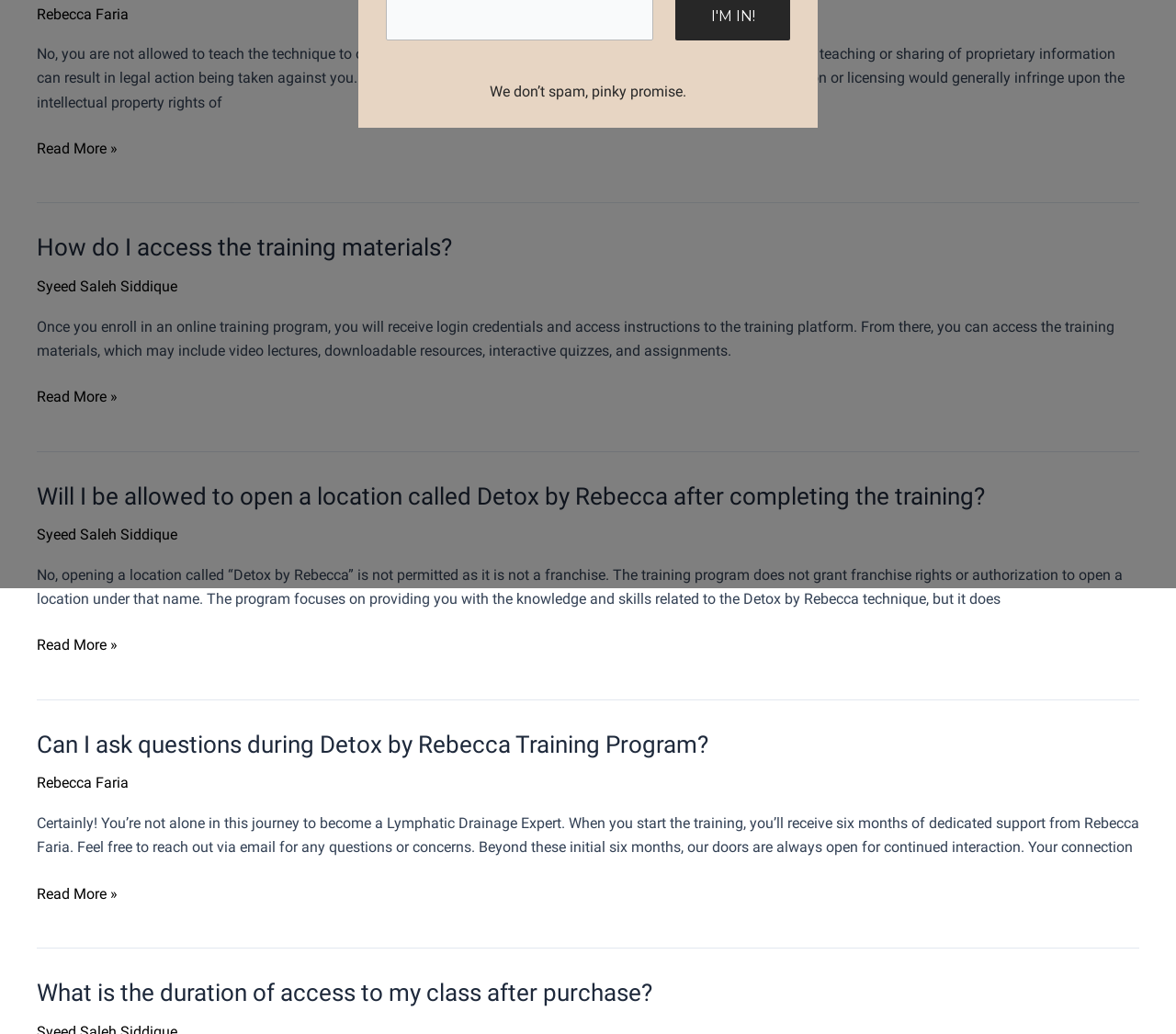Using the format (top-left x, top-left y, bottom-right x, bottom-right y), provide the bounding box coordinates for the described UI element. All values should be floating point numbers between 0 and 1: Syeed Saleh Siddique

[0.031, 0.509, 0.151, 0.526]